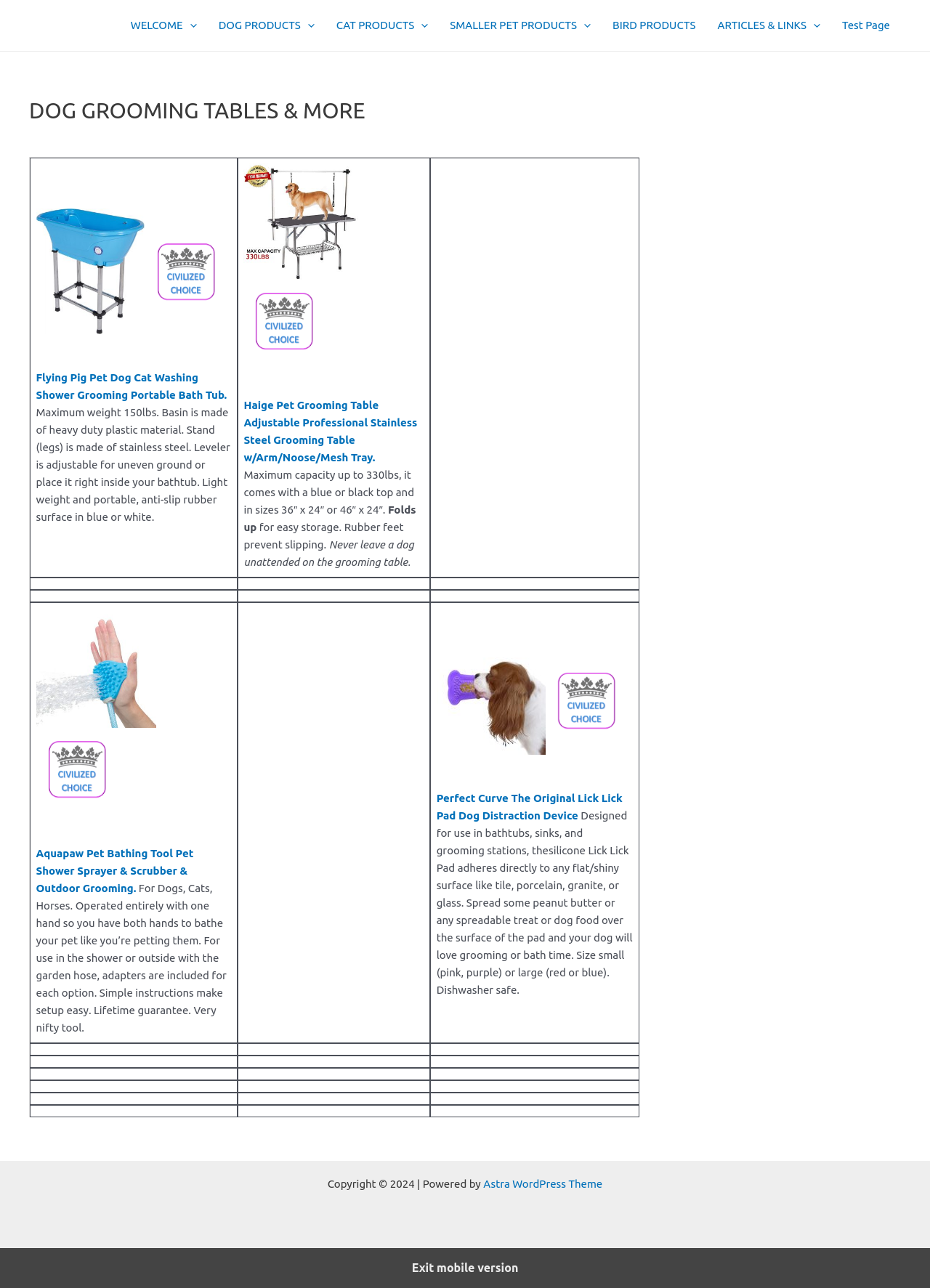Given the element description BIRD PRODUCTS, predict the bounding box coordinates for the UI element in the webpage screenshot. The format should be (top-left x, top-left y, bottom-right x, bottom-right y), and the values should be between 0 and 1.

[0.647, 0.013, 0.76, 0.027]